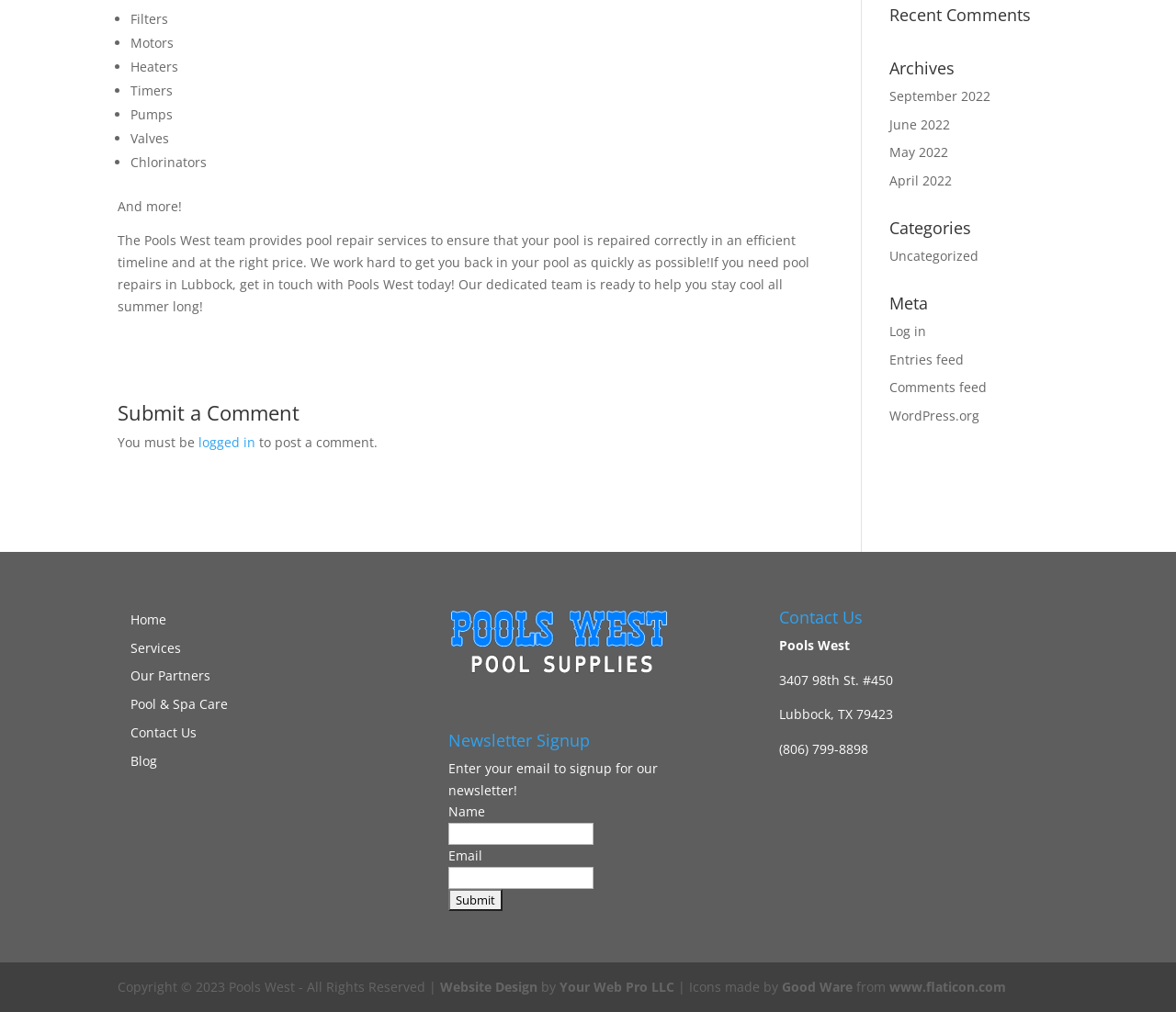Calculate the bounding box coordinates of the UI element given the description: "parent_node: Name name="submit"".

[0.381, 0.878, 0.427, 0.9]